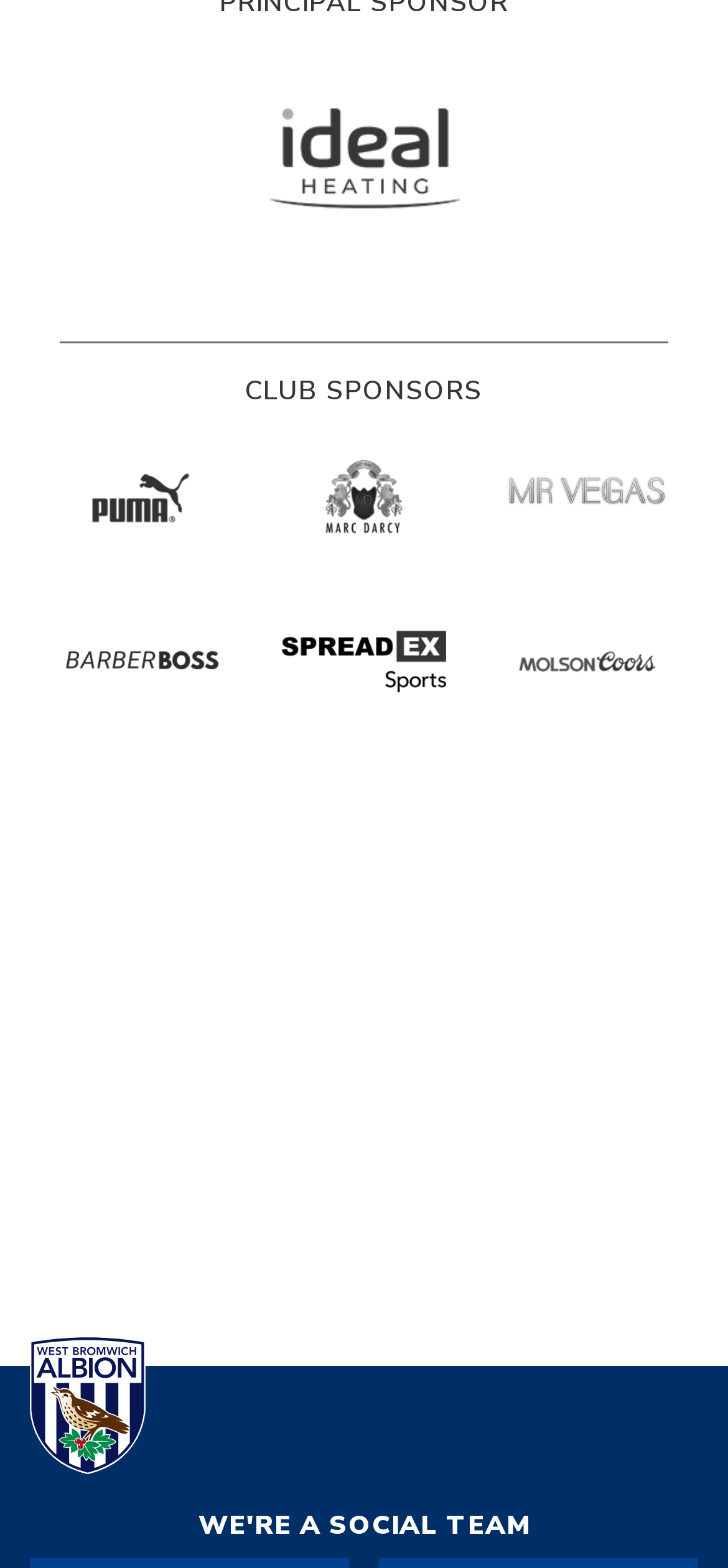Reply to the question with a brief word or phrase: How many sponsors are listed on this webpage?

12